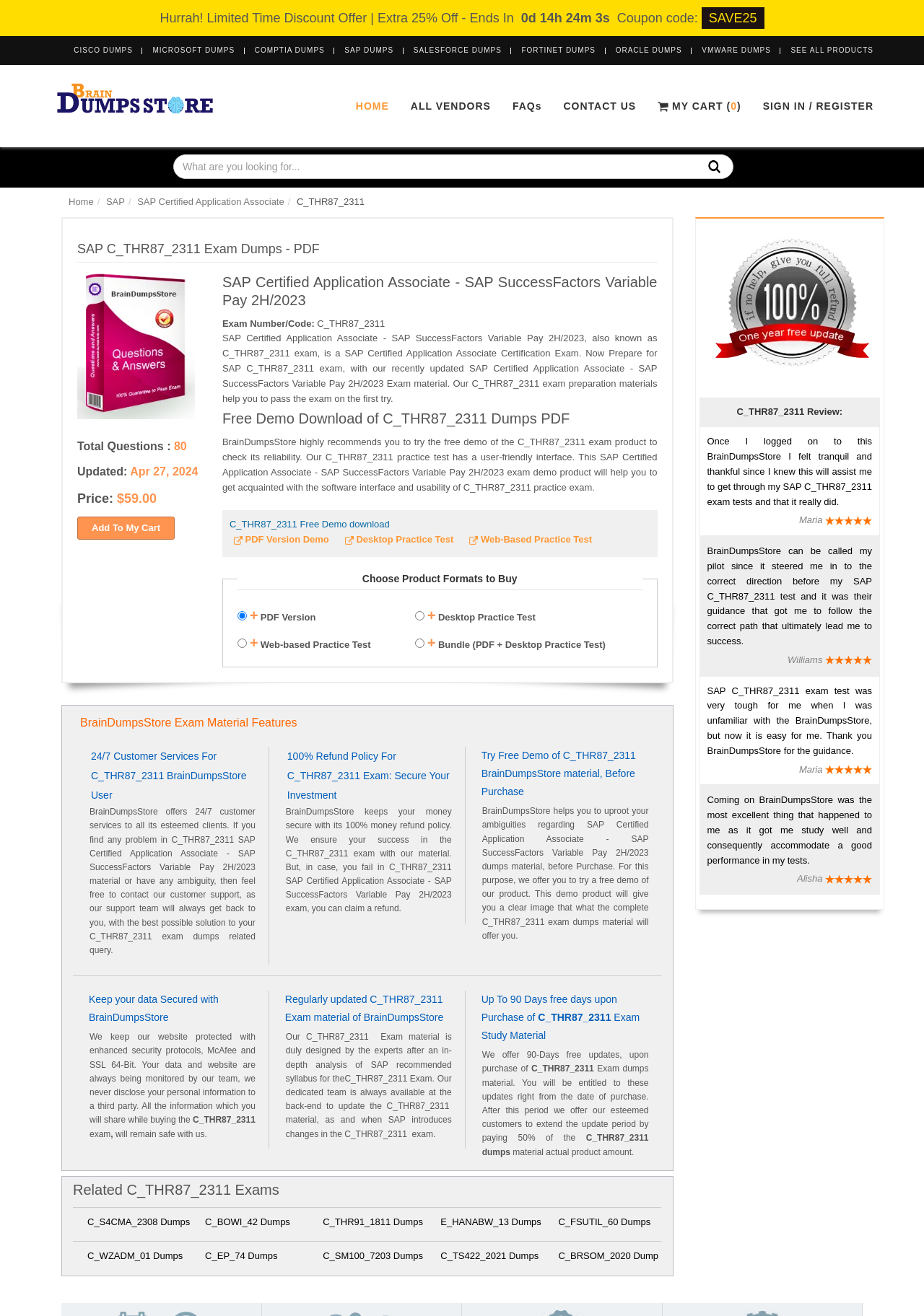Locate the bounding box coordinates of the clickable region to complete the following instruction: "Log in to the system."

None